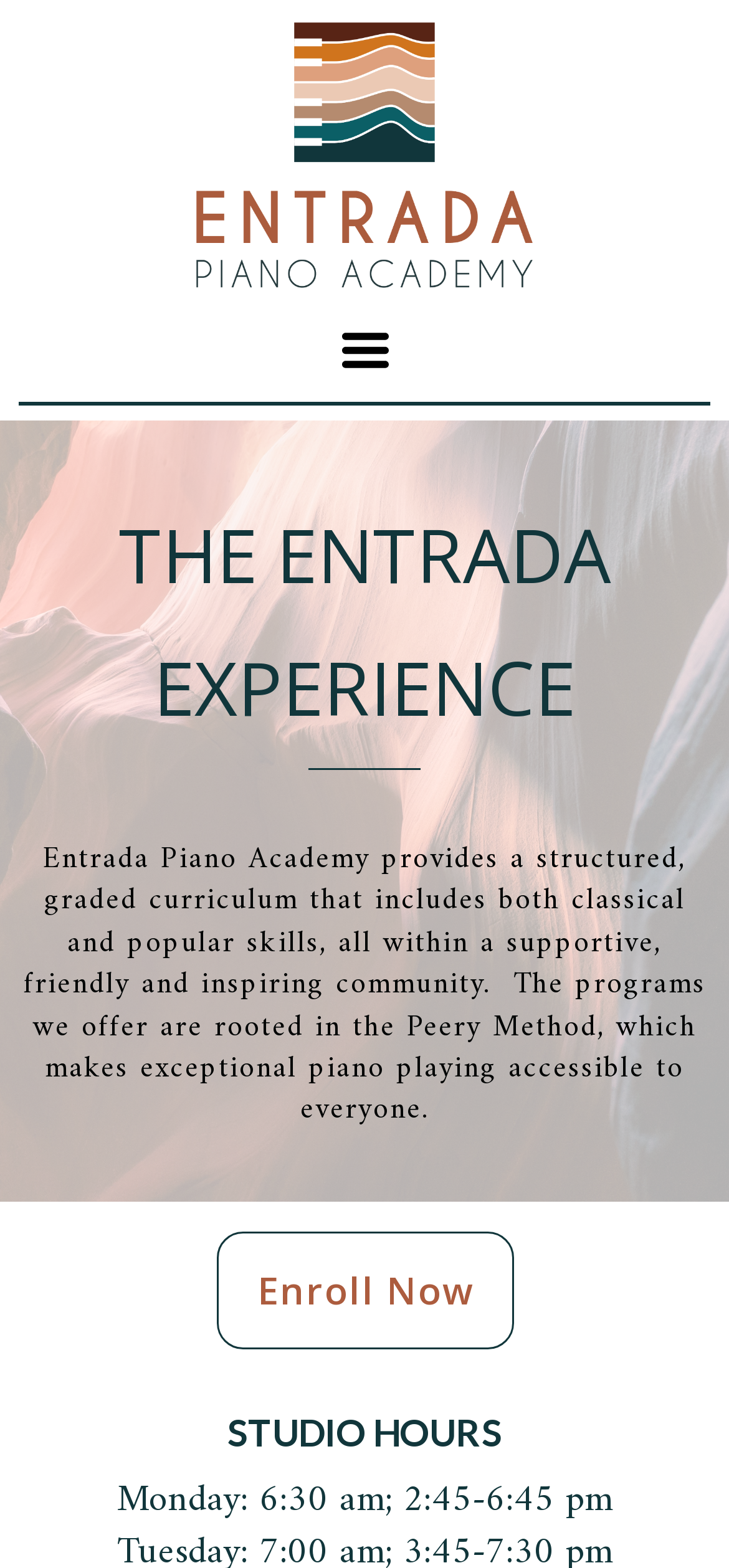Provide a one-word or short-phrase response to the question:
What is the name of the academy?

Entrada Piano Academy